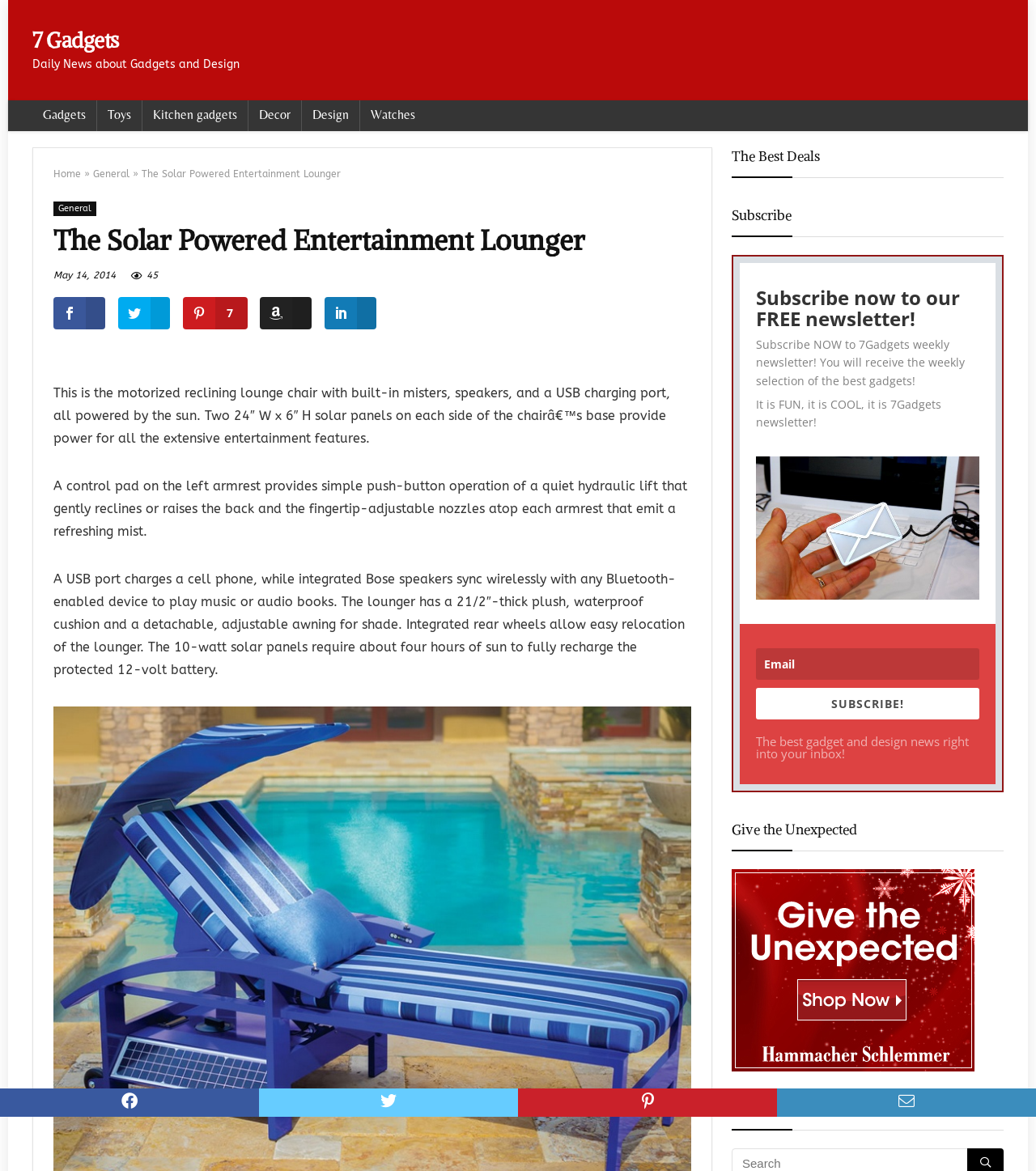What is the product being described?
We need a detailed and meticulous answer to the question.

Based on the webpage content, the product being described is a motorized reclining lounge chair with built-in misters, speakers, and a USB charging port, all powered by the sun.